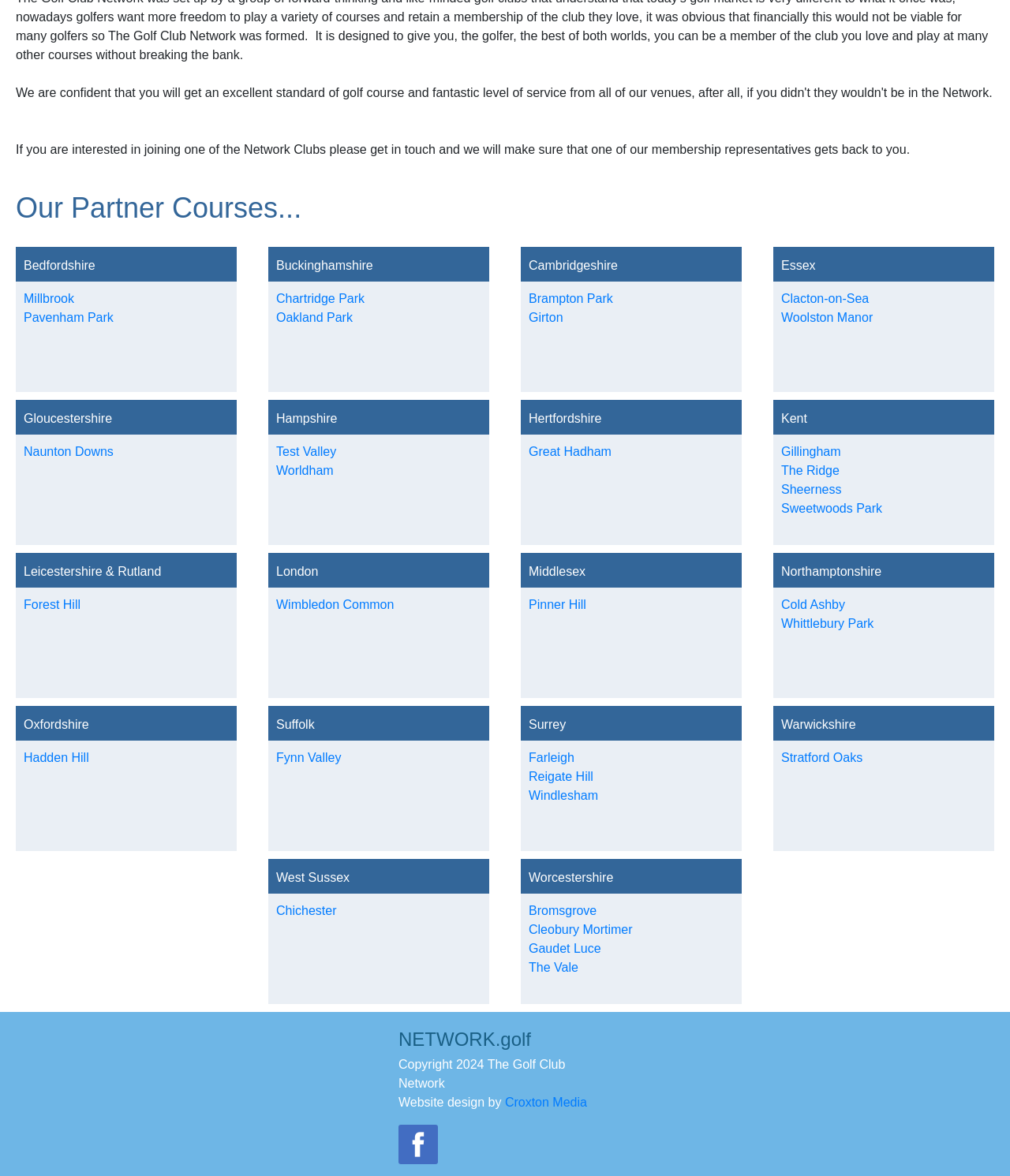From the webpage screenshot, predict the bounding box of the UI element that matches this description: "Clacton-on-Sea".

[0.773, 0.248, 0.86, 0.26]